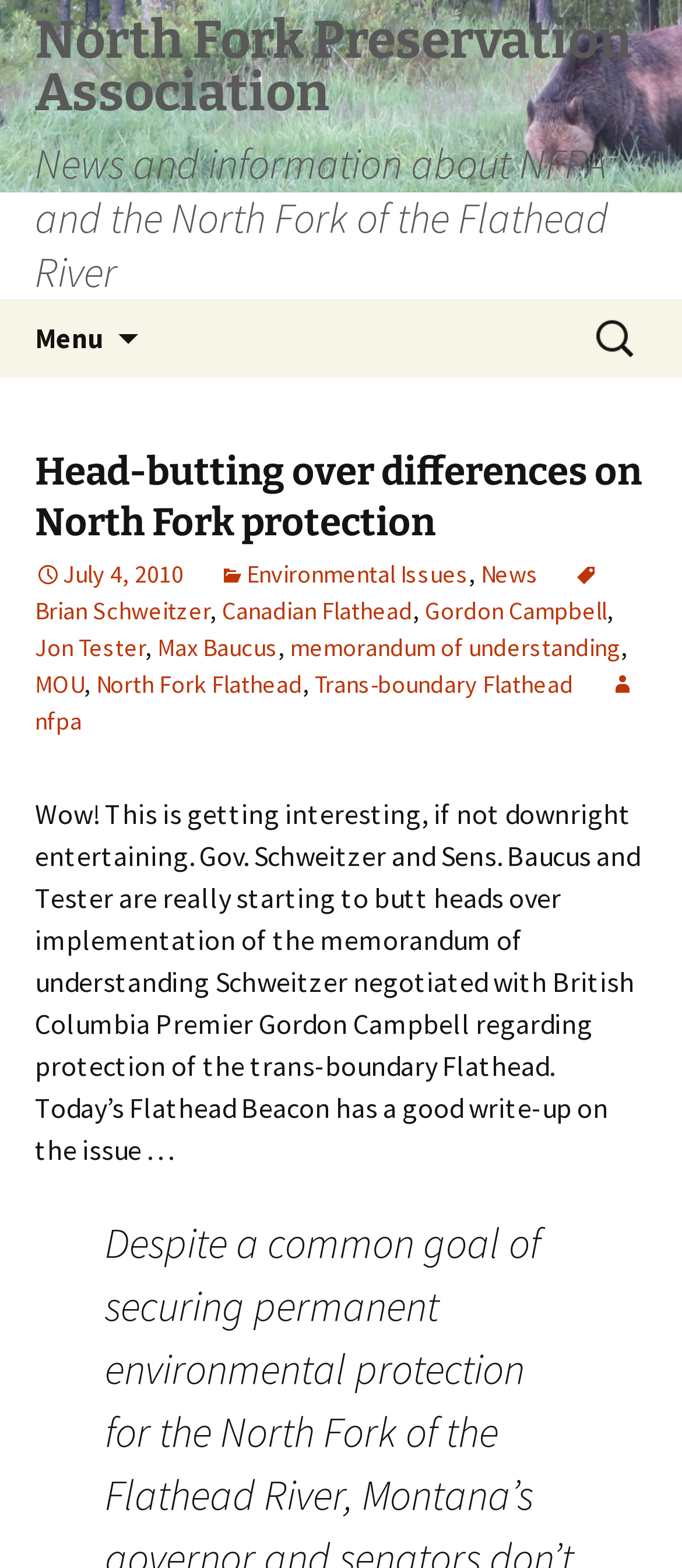Generate a detailed explanation of the webpage's features and information.

The webpage is about the North Fork Preservation Association, with a focus on news and information about the organization and the North Fork of the Flathead River. At the top, there is a heading with the organization's name, followed by a subheading that describes the content of the page.

To the right of the headings, there is a menu button with an icon, which is not expanded by default. Below the menu button, there is a link to skip to the content of the page. On the top right corner, there is a search bar with a label "Search for:".

The main content of the page is a news article with the title "Head-butting over differences on North Fork protection". The article is dated July 4, 2010, and is categorized under "Environmental Issues" and "News". There are also tags related to the content, including names of people such as Brian Schweitzer, Jon Tester, and Max Baucus, as well as locations like Canadian Flathead and North Fork Flathead.

The article itself is a lengthy piece of text that discusses the disagreements between Governor Schweitzer and Senators Baucus and Tester regarding the implementation of a memorandum of understanding related to the protection of the trans-boundary Flathead. The text is written in an informal tone, with the author expressing their interest and amusement at the situation.